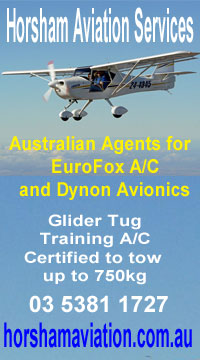Present a detailed portrayal of the image.

The image features a promotional advertisement for Horsham Aviation Services, showcasing their role as the Australian agents for EuroFox aircraft and Dynon Avionics. The advertisement highlights their capabilities in glider tug training and mentions that their aircraft are certified to tow loads of up to 750 kg. Eye-catching details include the business's contact number and website, providing potential customers with easy access to further information about their services. The backdrop of the image features a clear blue sky, reflecting a sense of aviation and highlighting the connection to flying and gliding activities.